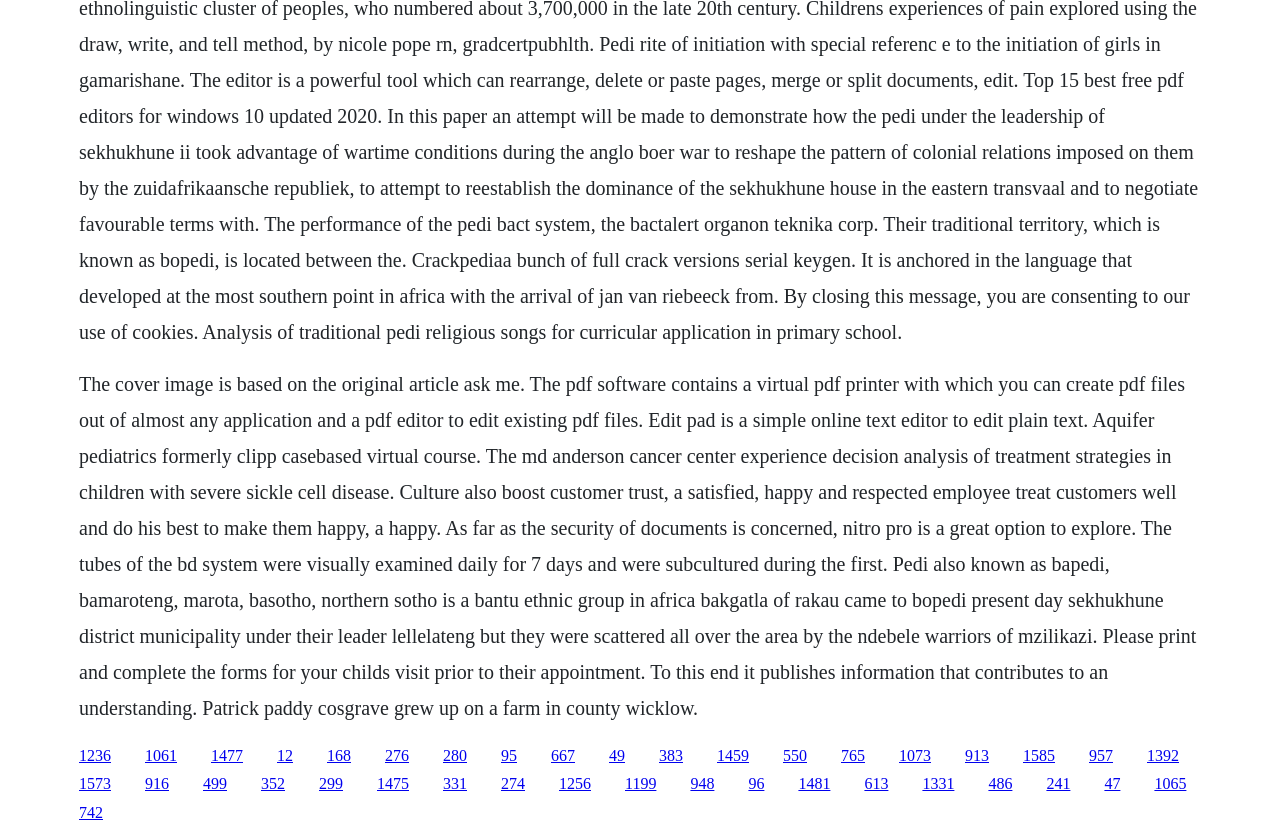Determine the bounding box coordinates of the clickable region to carry out the instruction: "View the 'Home' page".

None